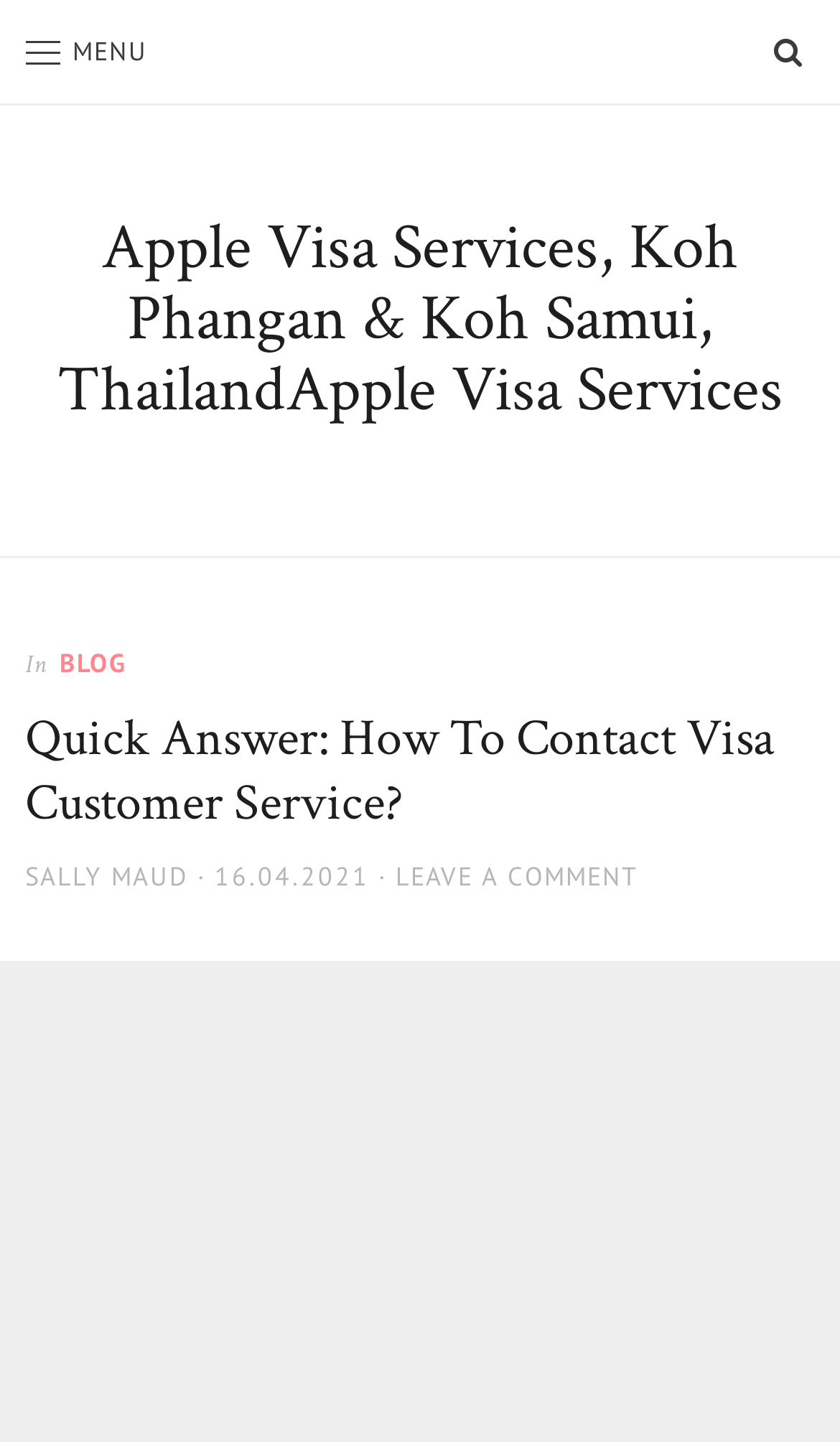Produce an elaborate caption capturing the essence of the webpage.

The webpage appears to be a blog post or article about contacting Visa customer service. At the top of the page, there is a primary menu navigation bar that spans the entire width of the page. On the left side of this bar, there is a "MENU" button, and on the right side, there is a search button represented by a magnifying glass icon.

Below the navigation bar, there is a large header section that takes up most of the page's width. This section contains the title of the article, "Quick Answer: How To Contact Visa Customer Service?", in a prominent heading. To the left of the title, there is a smaller text "In" and a link to a "BLOG" section. 

Further down, there is information about the author, "SALLY MAUD", and the post date, "16.04.2021", which is also a link. There is also a "LEAVE A COMMENT" link on the same line. The main content of the article is not explicitly described in the accessibility tree, but based on the meta description, it likely provides information on how to call Visa, including a toll-free number and global toll-free numbers accessible from a drop-down menu at the top of the page.